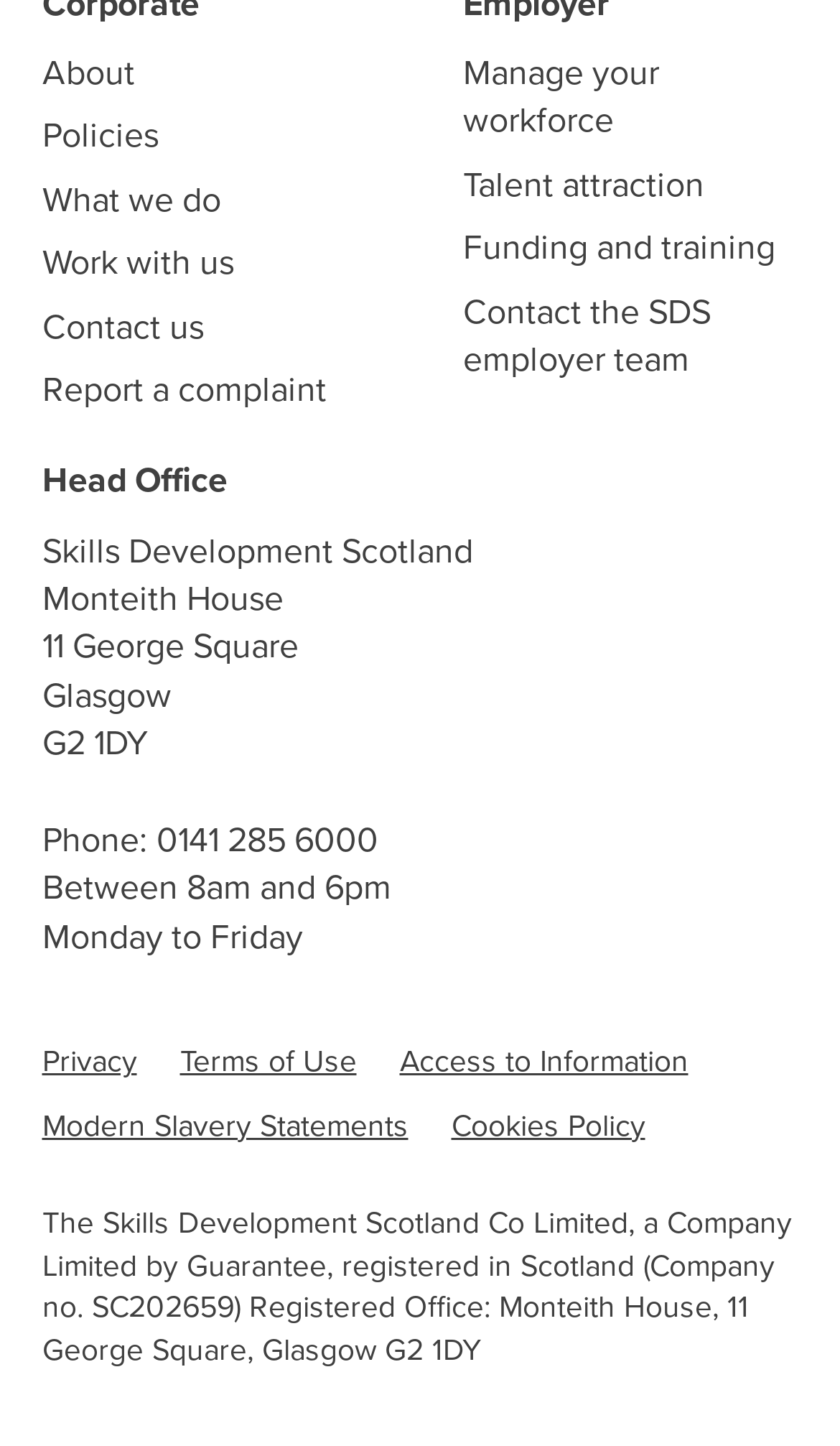Kindly determine the bounding box coordinates of the area that needs to be clicked to fulfill this instruction: "Contact us".

[0.05, 0.209, 0.449, 0.243]